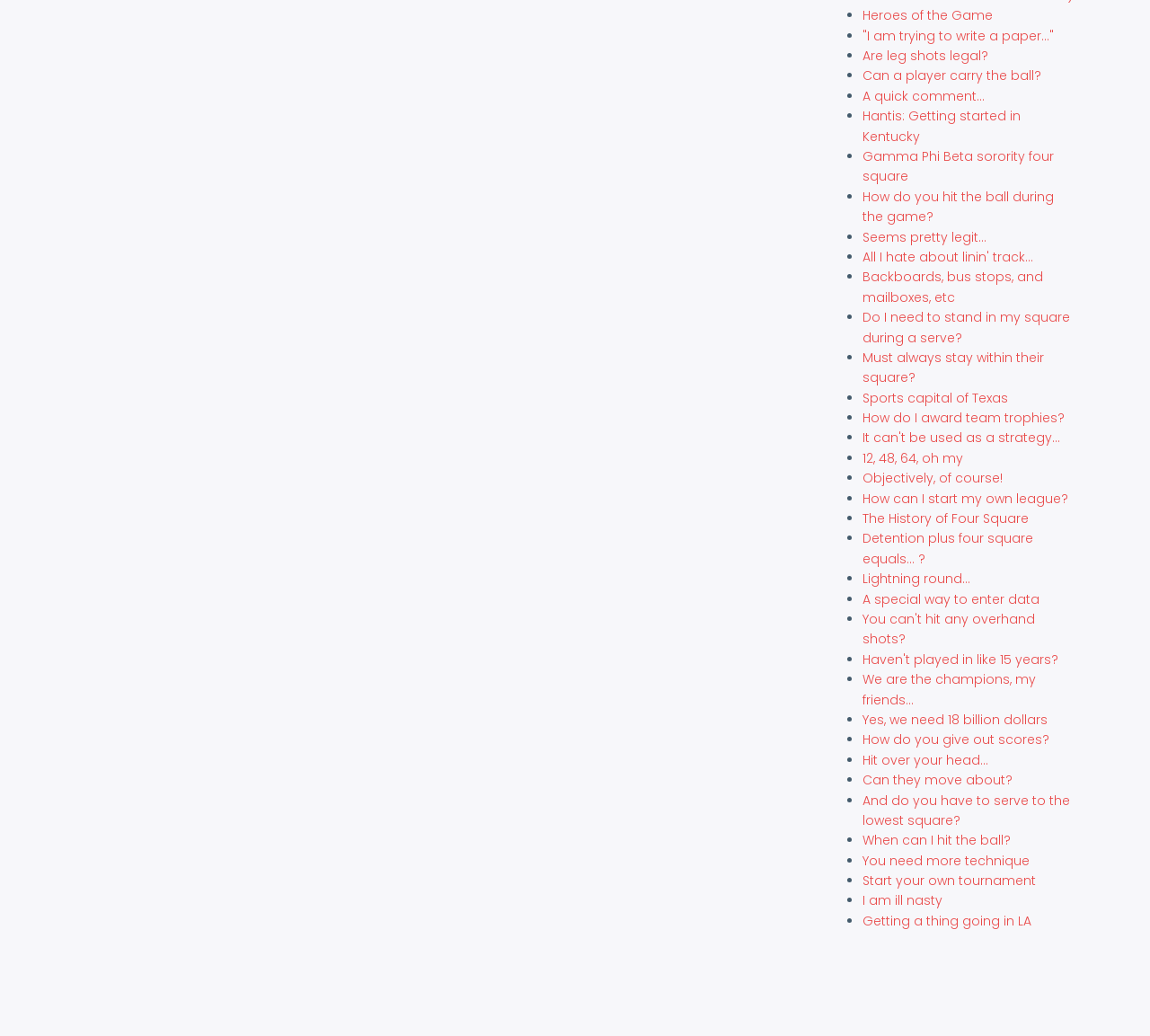Extract the bounding box coordinates of the UI element described by: "alt="Table Decor" name="NavigationButton18" title="Table Decor"". The coordinates should include four float numbers ranging from 0 to 1, e.g., [left, top, right, bottom].

None